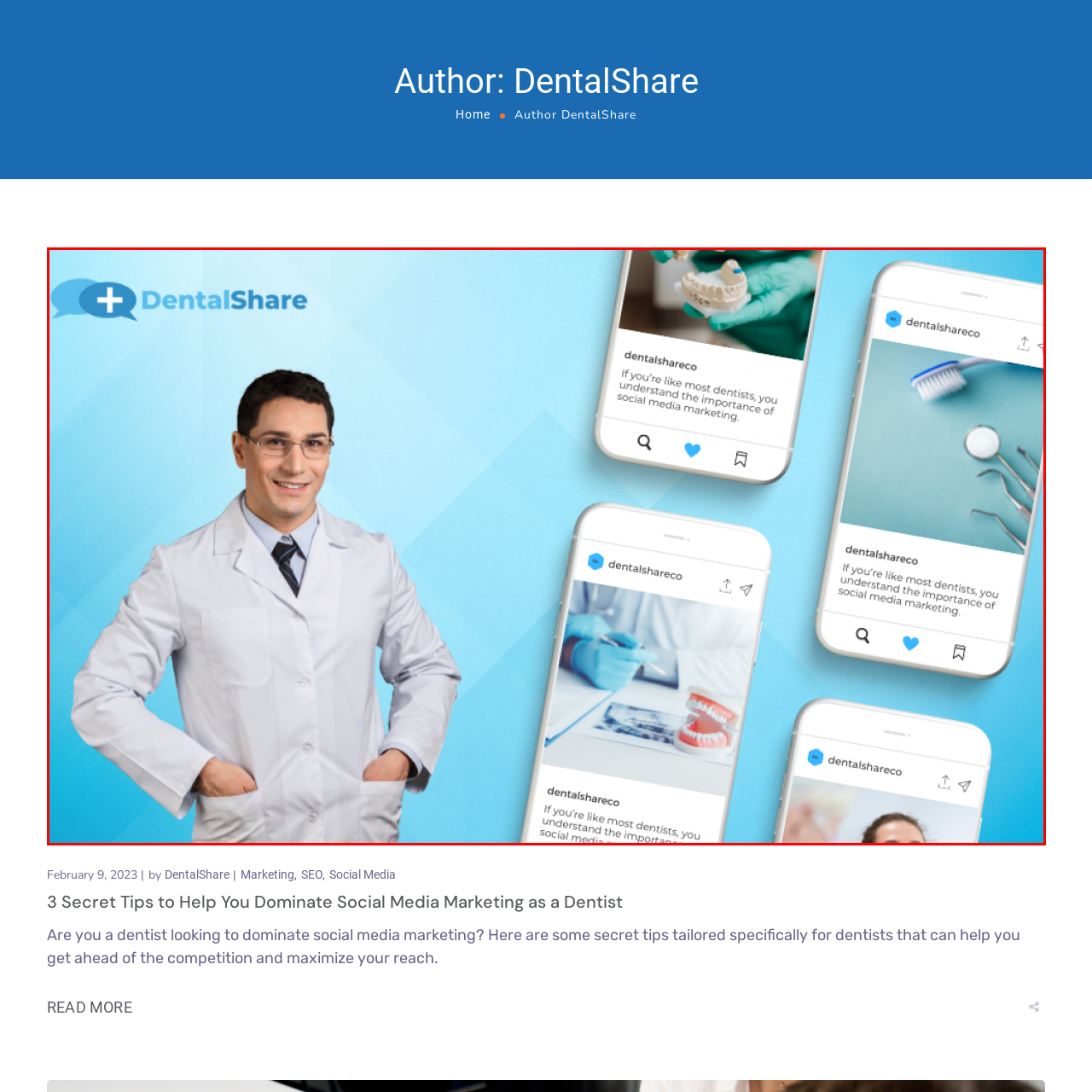What is the purpose of the social media posts?
Analyze the image marked by the red bounding box and respond with an in-depth answer considering the visual clues.

The social media posts displayed on the smartphones surrounding the dentist are intended to illustrate the importance of effective social media strategies for dental professionals, emphasizing how they can enhance their practice's visibility and engagement.